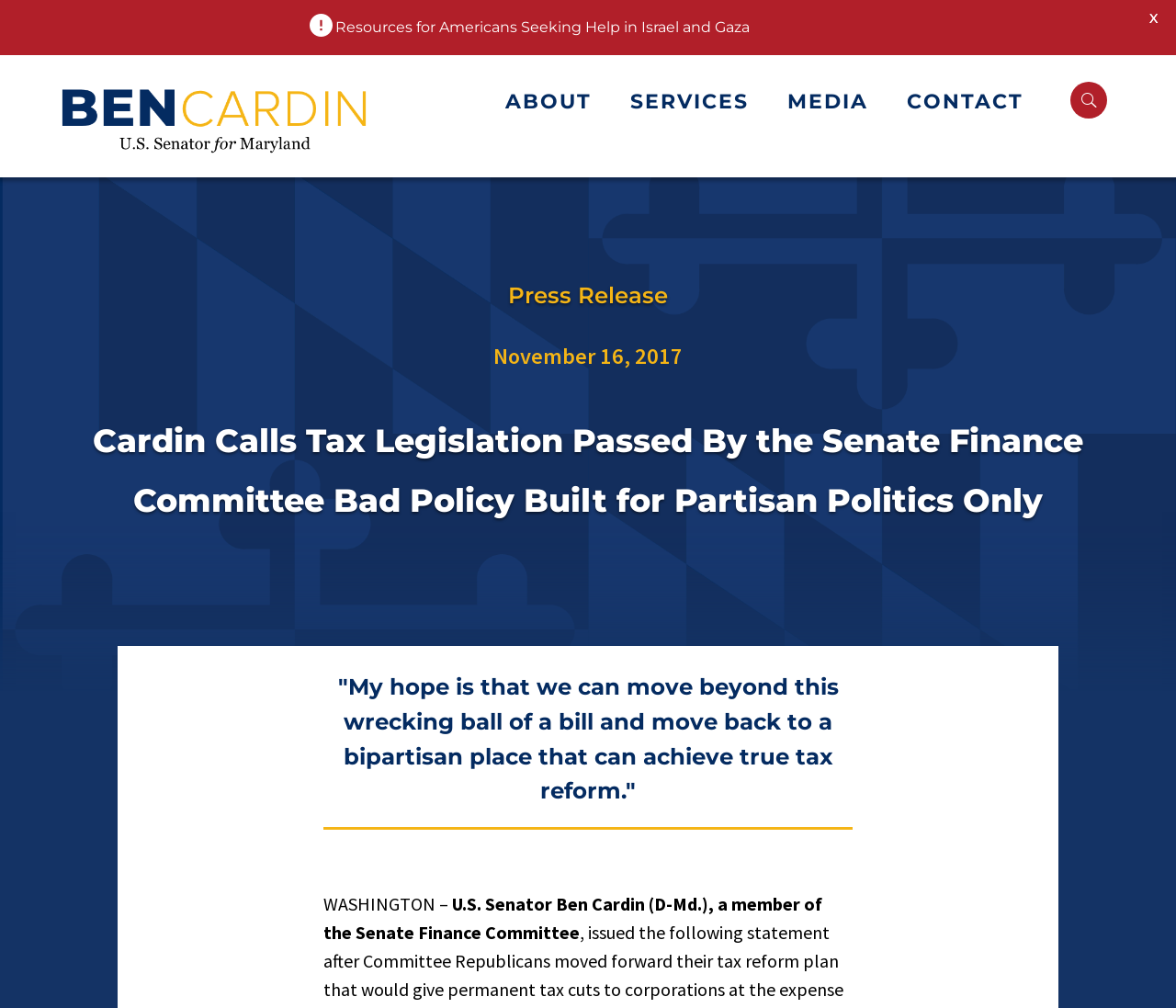What is the date of the press release?
Offer a detailed and full explanation in response to the question.

I found the date of the press release by looking at the StaticText element with the content 'November 16, 2017' which is located at [0.42, 0.339, 0.58, 0.367].